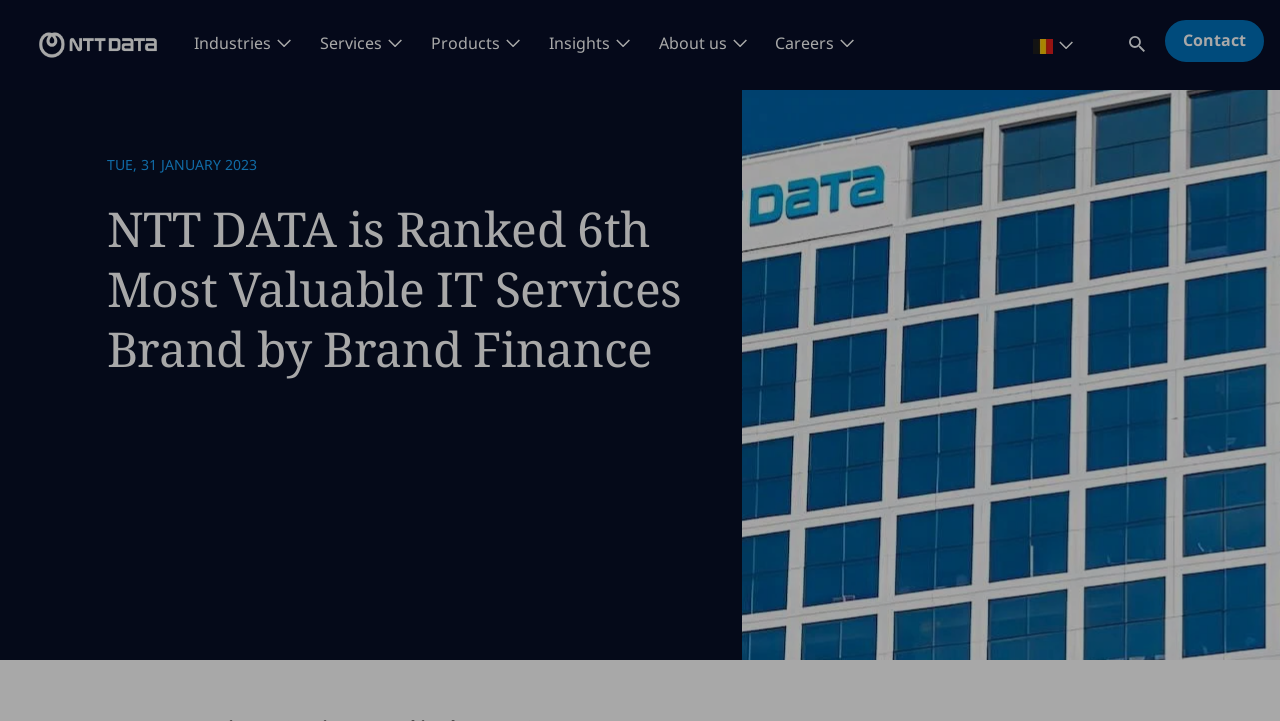Please identify the bounding box coordinates of the area that needs to be clicked to follow this instruction: "Click the NTT DATA logo".

[0.0, 0.0, 0.128, 0.125]